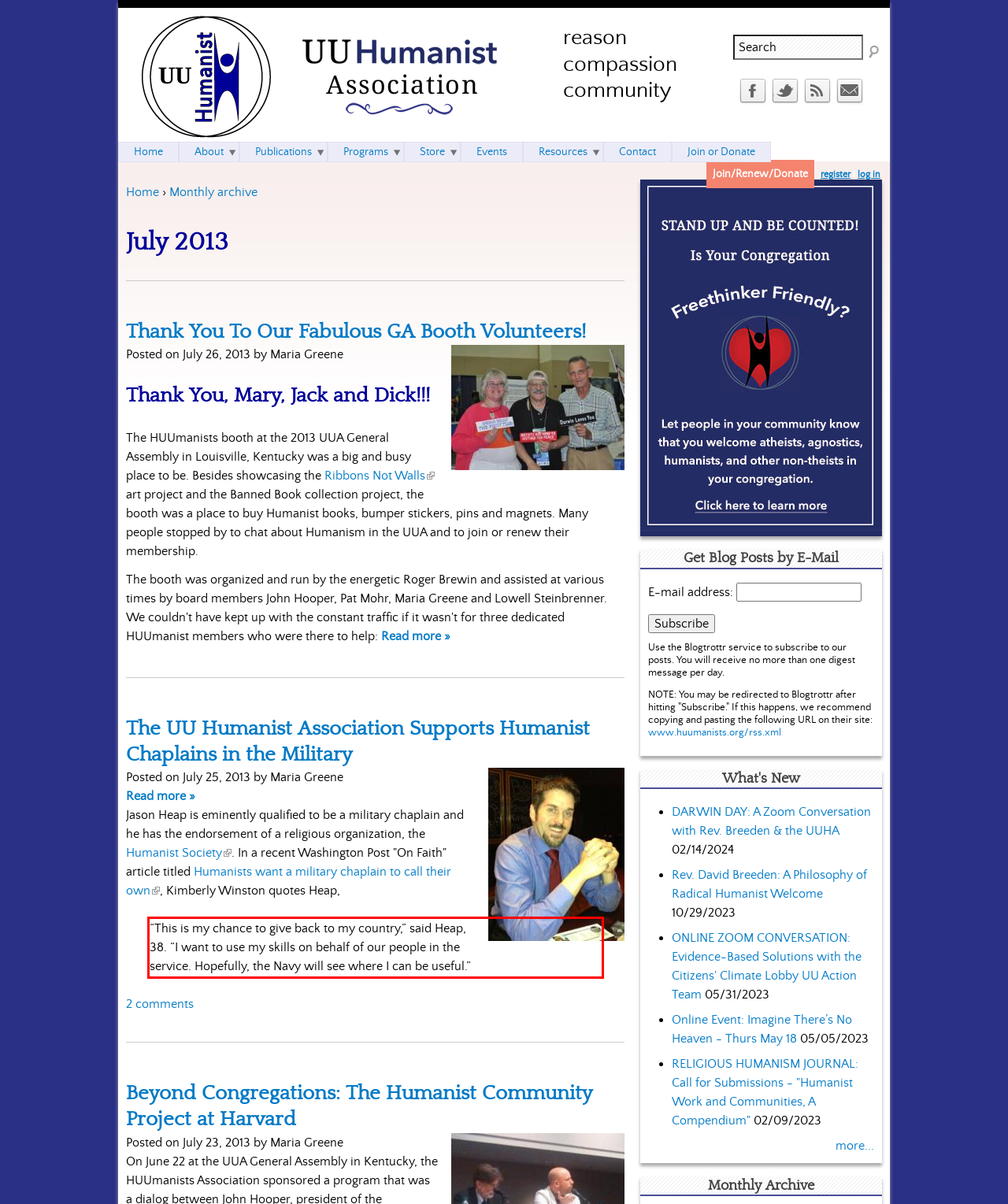Inspect the webpage screenshot that has a red bounding box and use OCR technology to read and display the text inside the red bounding box.

“This is my chance to give back to my country,” said Heap, 38. “I want to use my skills on behalf of our people in the service. Hopefully, the Navy will see where I can be useful.”